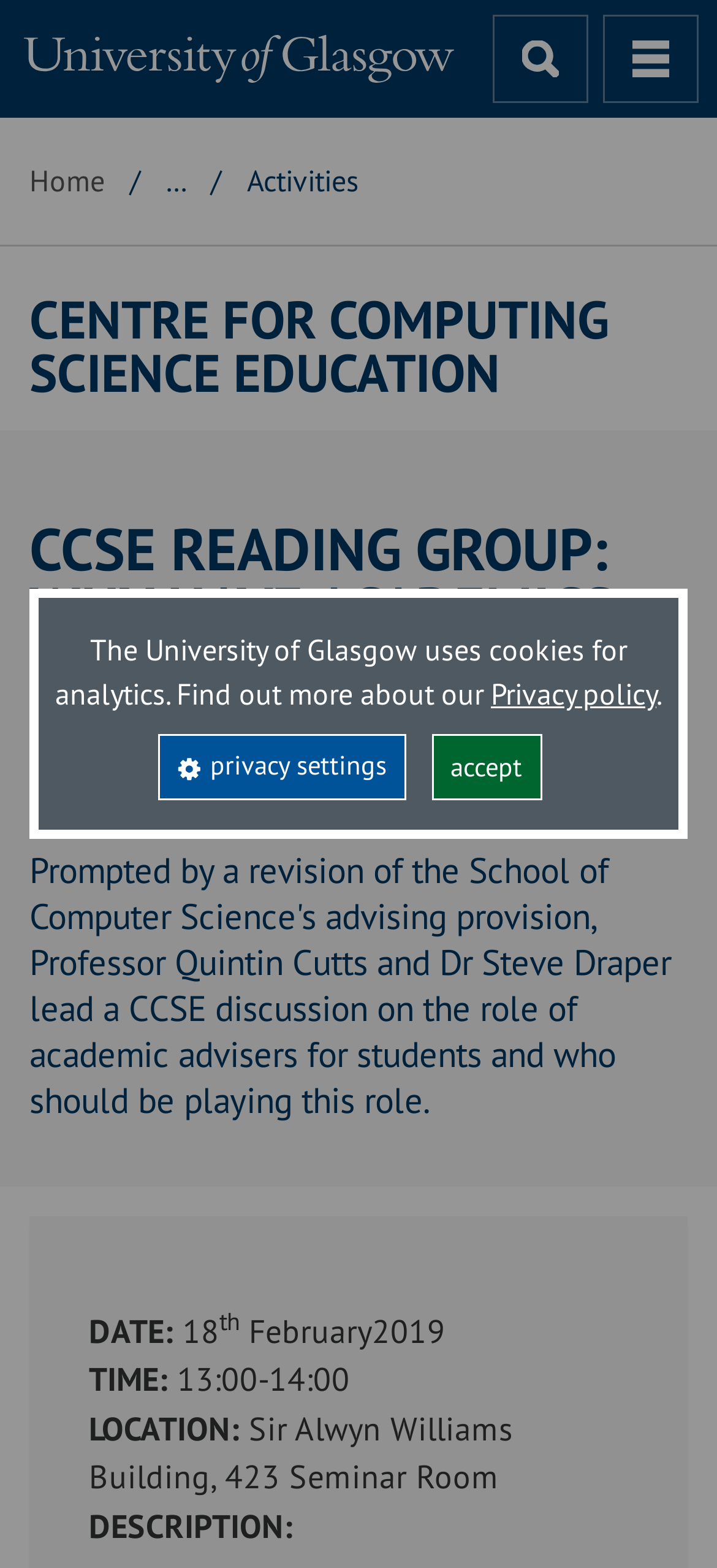Please identify the bounding box coordinates of the region to click in order to complete the given instruction: "view CCSE READING GROUP details". The coordinates should be four float numbers between 0 and 1, i.e., [left, top, right, bottom].

[0.041, 0.33, 0.959, 0.443]